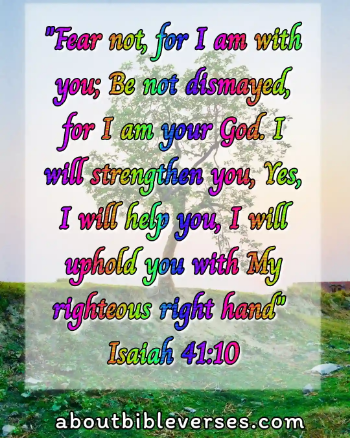Break down the image and describe every detail you can observe.

The image features a lush green landscape with a solitary tree, symbolizing strength and hope. Overlaying this serene background are the inspirational words from Isaiah 41:10, which read: "Fear not, for I am with you; Be not dismayed, for I am your God. I will strengthen you; Yes, I will help you, I will uphold you with My righteous right hand." The text is artistically rendered in a vibrant gradient, reflecting the message of divine support and reassurance. This verse serves to remind viewers of God's unwavering presence and strength in times of trouble. The website watermark, "aboutbibleverses.com," suggests this is a source for biblical encouragement and teachings.